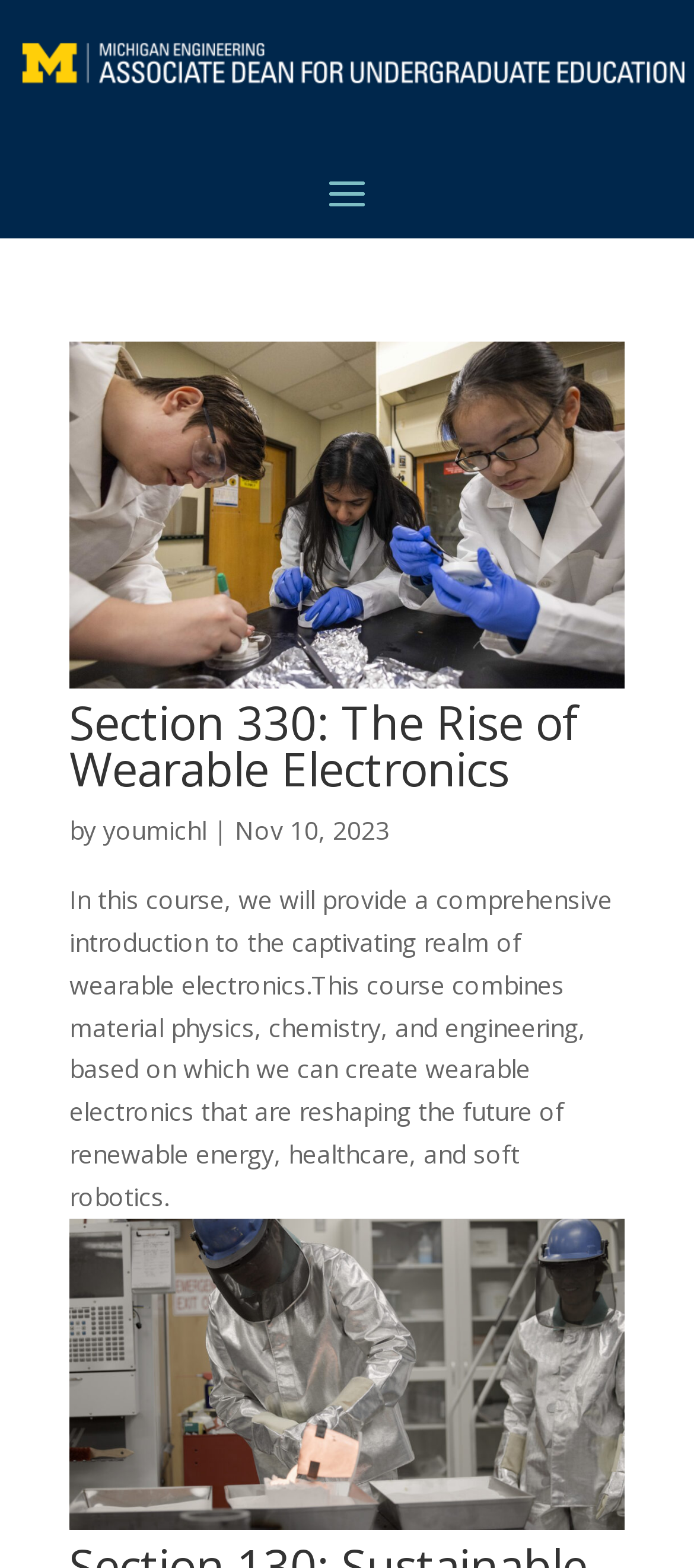Generate a detailed explanation of the webpage's features and information.

The webpage is about materials and courses related to undergraduate education. At the top, there is a logo or an image spanning the entire width of the page. Below the logo, there is a link that takes up the full width of the page. 

The main content of the page is divided into two sections. The first section is about a course called "Section 330: The Rise of Wearable Electronics". This section has a heading with the same name, accompanied by an image on the left side. Below the heading, there is a link with the same course name, followed by the text "by youmichl" and the date "Nov 10, 2023". A brief description of the course is provided, which explains that it covers the introduction to wearable electronics, combining material physics, chemistry, and engineering.

The second section is about another course called "Section 130: Sustainable Materials and User-Centered Design". This section has a link with the course name, accompanied by an image on the left side, similar to the first section.